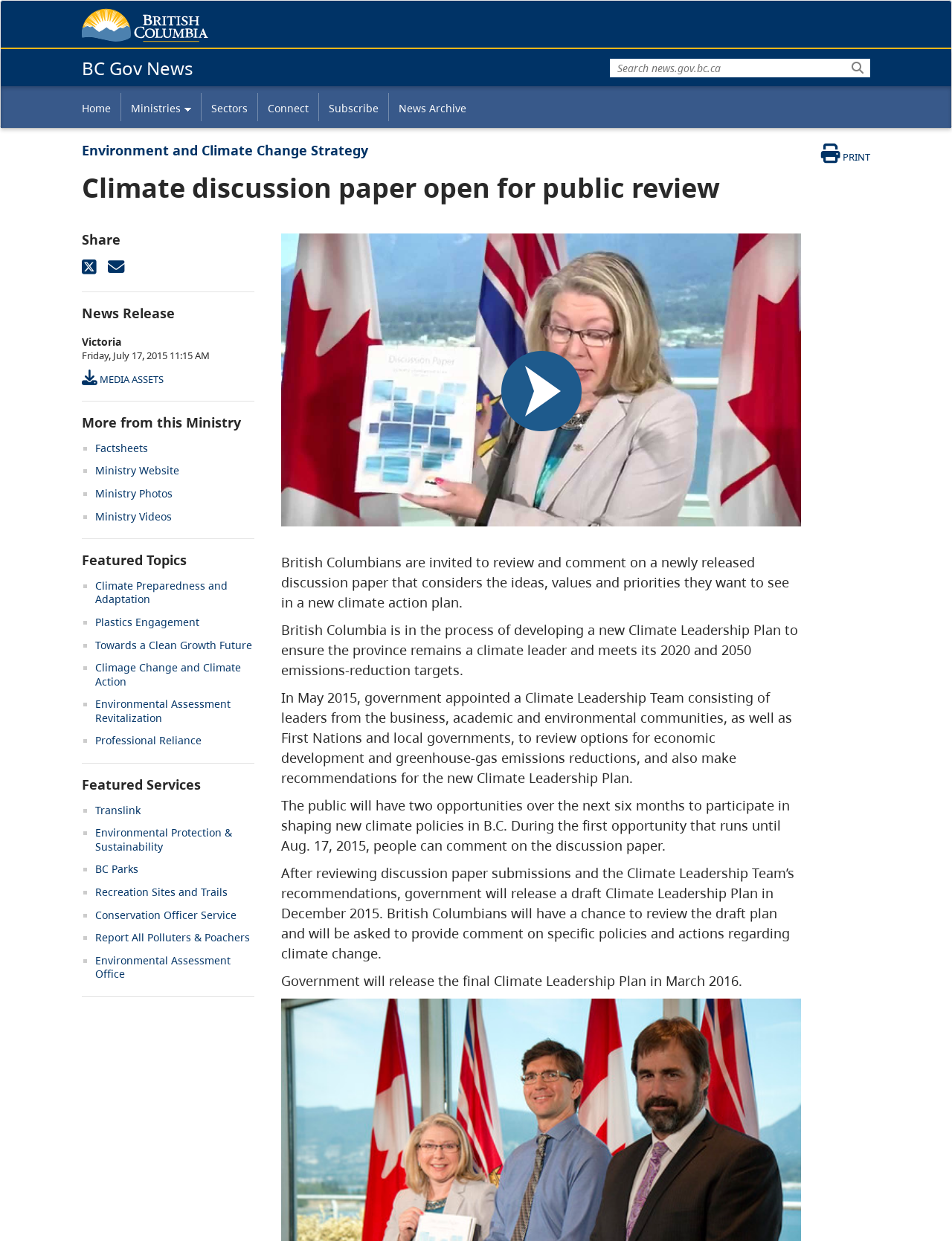Find the bounding box coordinates for the area that must be clicked to perform this action: "Read more about Environment and Climate Change Strategy".

[0.086, 0.114, 0.387, 0.128]